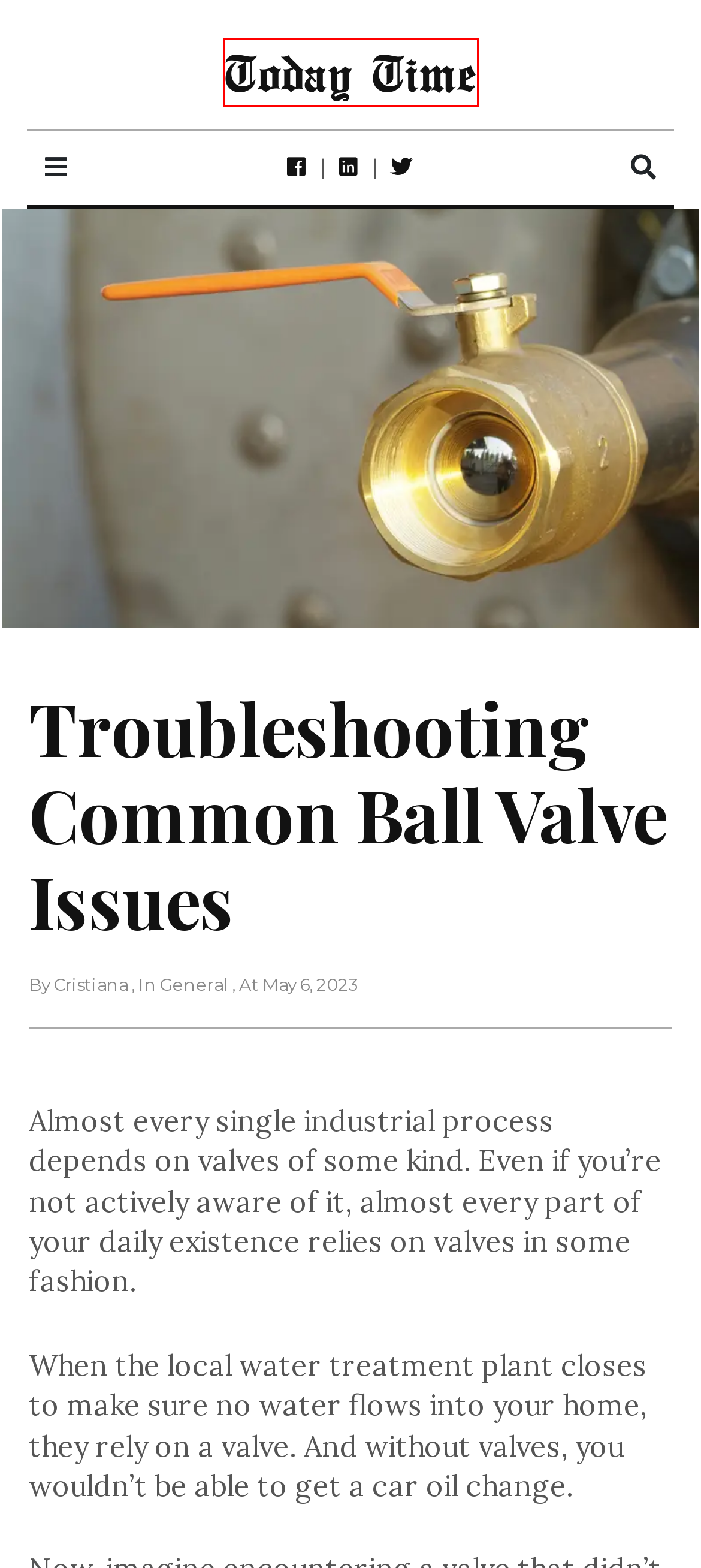You have received a screenshot of a webpage with a red bounding box indicating a UI element. Please determine the most fitting webpage description that matches the new webpage after clicking on the indicated element. The choices are:
A. Today Time - Let's Get Today Updates
B. Arthur Rock Net Worth - Today Time
C. Indigo Vs Violet Tattoos - Today Time
D. Pardison Fontaine Net Worth - Today Time
E. James Brolin Net Worth - Today Time
F. Privacy Policy - Today Time
G. Anita Vogel Net Worth - Today Time
H. movies like the boy in the striped pajamas - Today Time

A